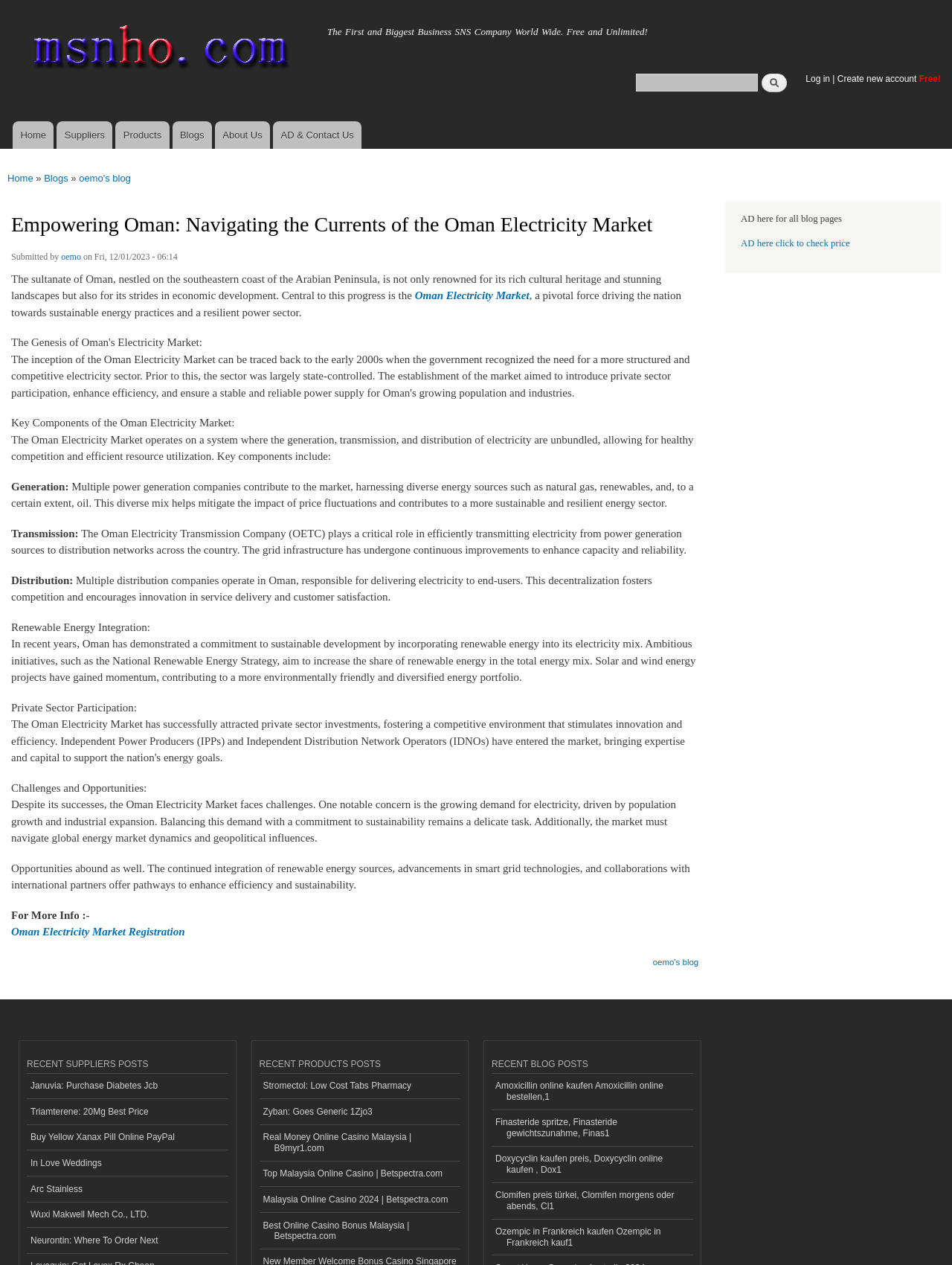Find the bounding box of the UI element described as follows: "Blogs".

[0.181, 0.096, 0.223, 0.118]